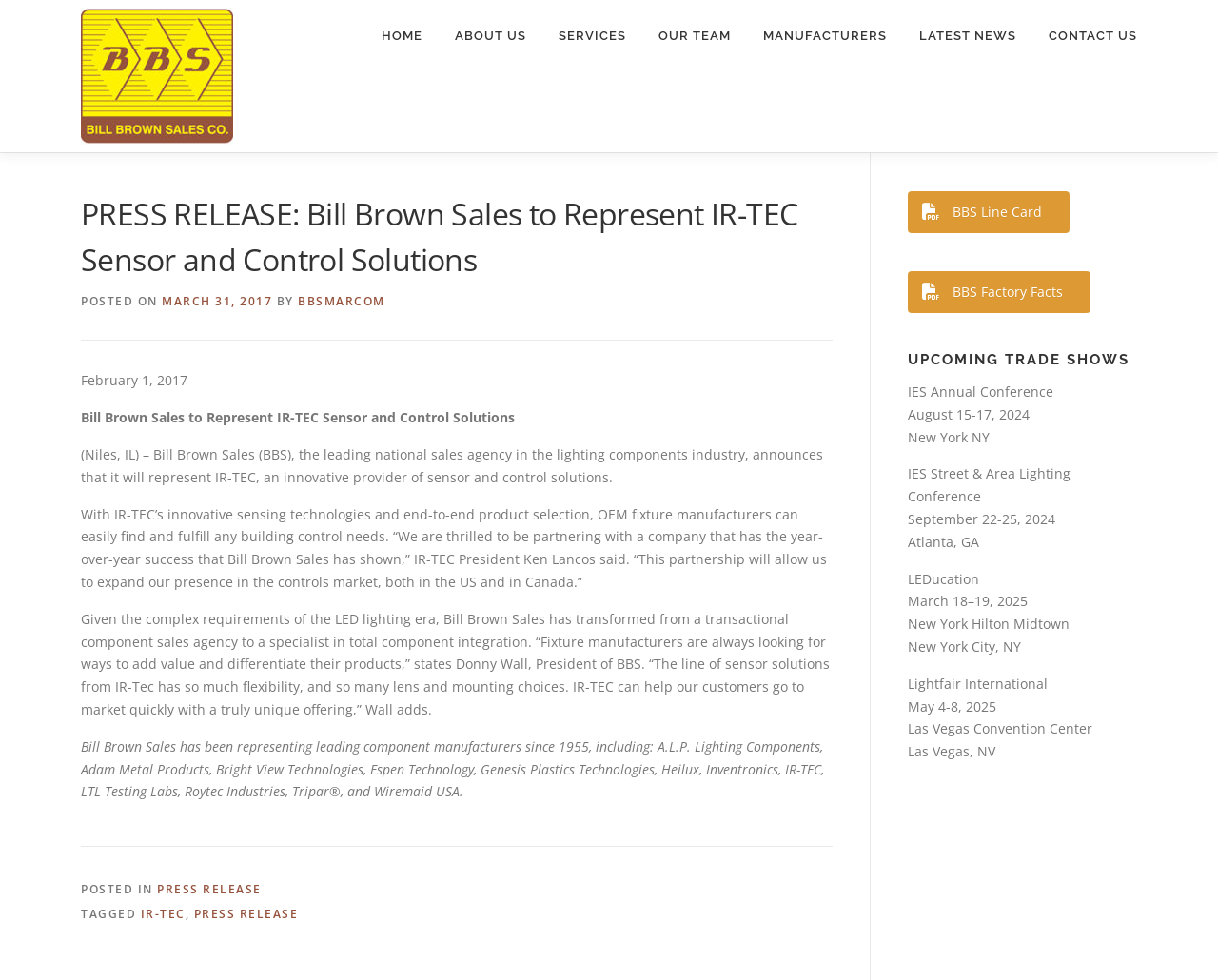Identify the bounding box coordinates of the clickable section necessary to follow the following instruction: "View BBS Line Card". The coordinates should be presented as four float numbers from 0 to 1, i.e., [left, top, right, bottom].

[0.745, 0.195, 0.878, 0.238]